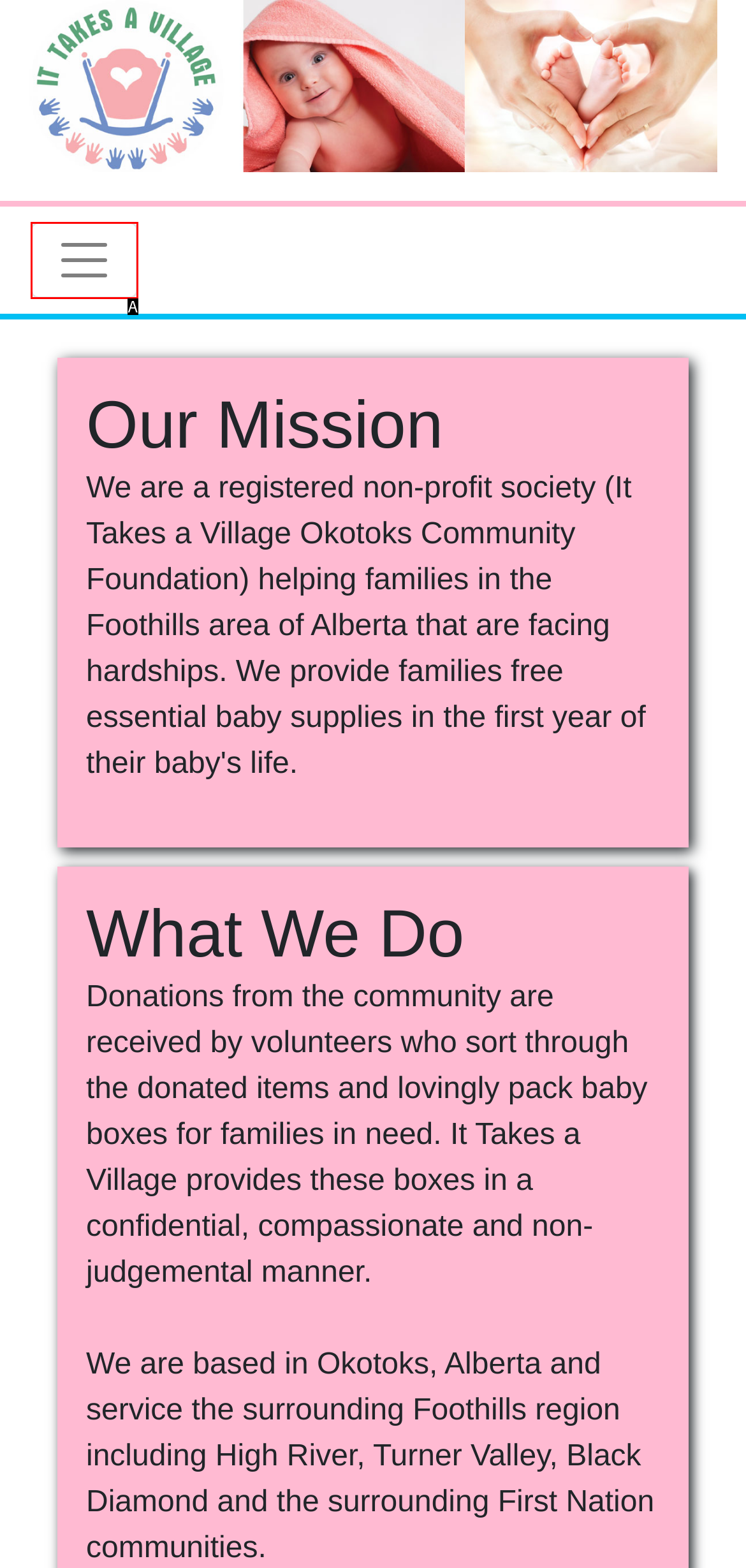Based on the element described as: Toggle navigation
Find and respond with the letter of the correct UI element.

A